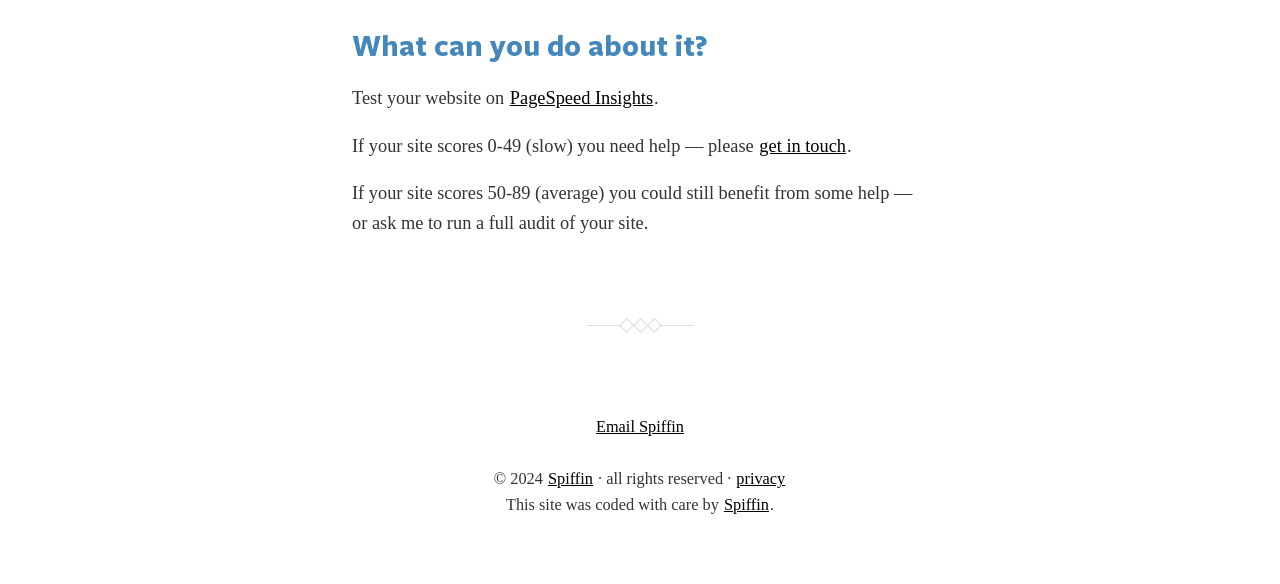What is the contact method for getting help with website speed?
Using the image, provide a concise answer in one word or a short phrase.

get in touch